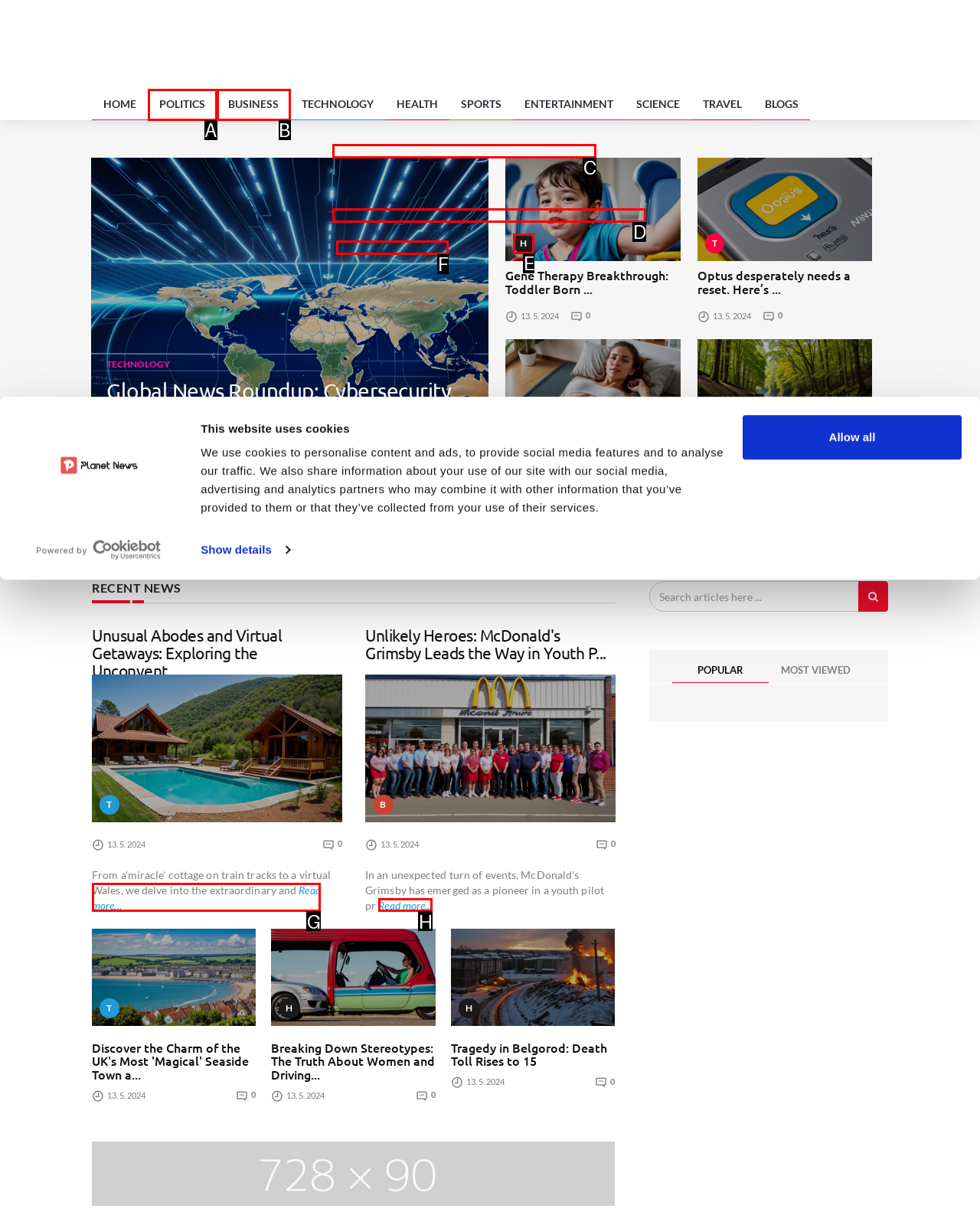Match the description: Read more... to the appropriate HTML element. Respond with the letter of your selected option.

G